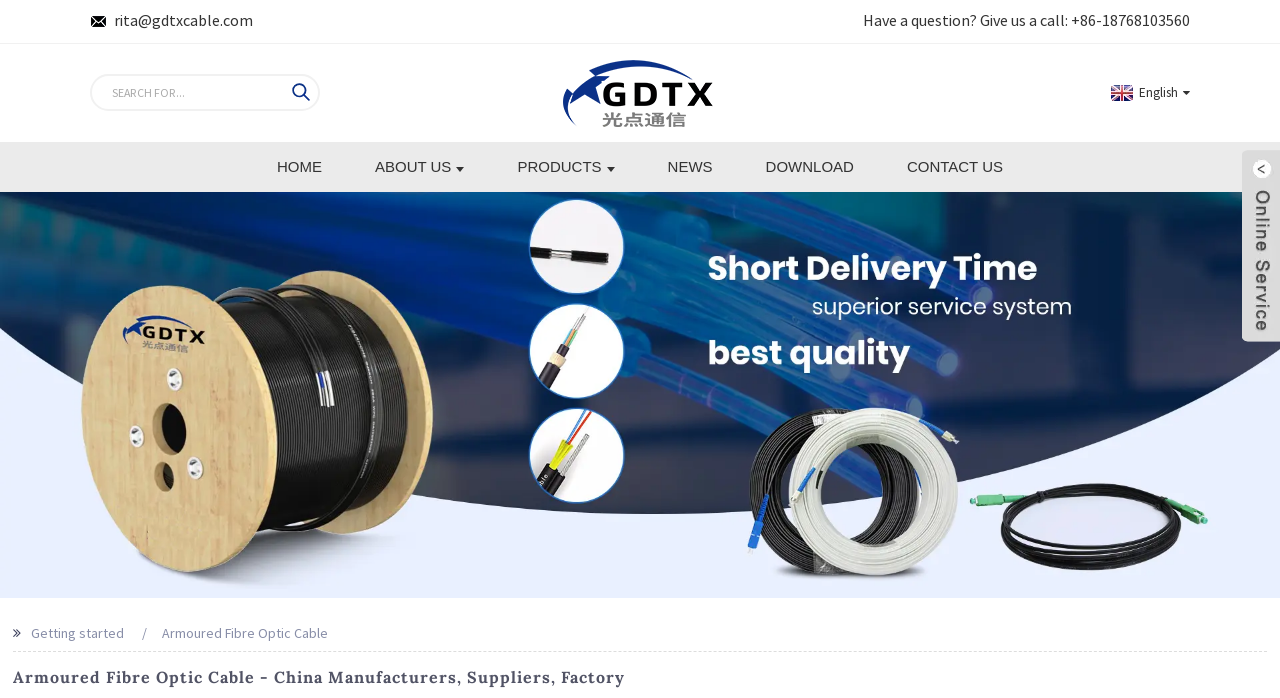Show the bounding box coordinates of the region that should be clicked to follow the instruction: "Visit the home page."

[0.197, 0.203, 0.271, 0.275]